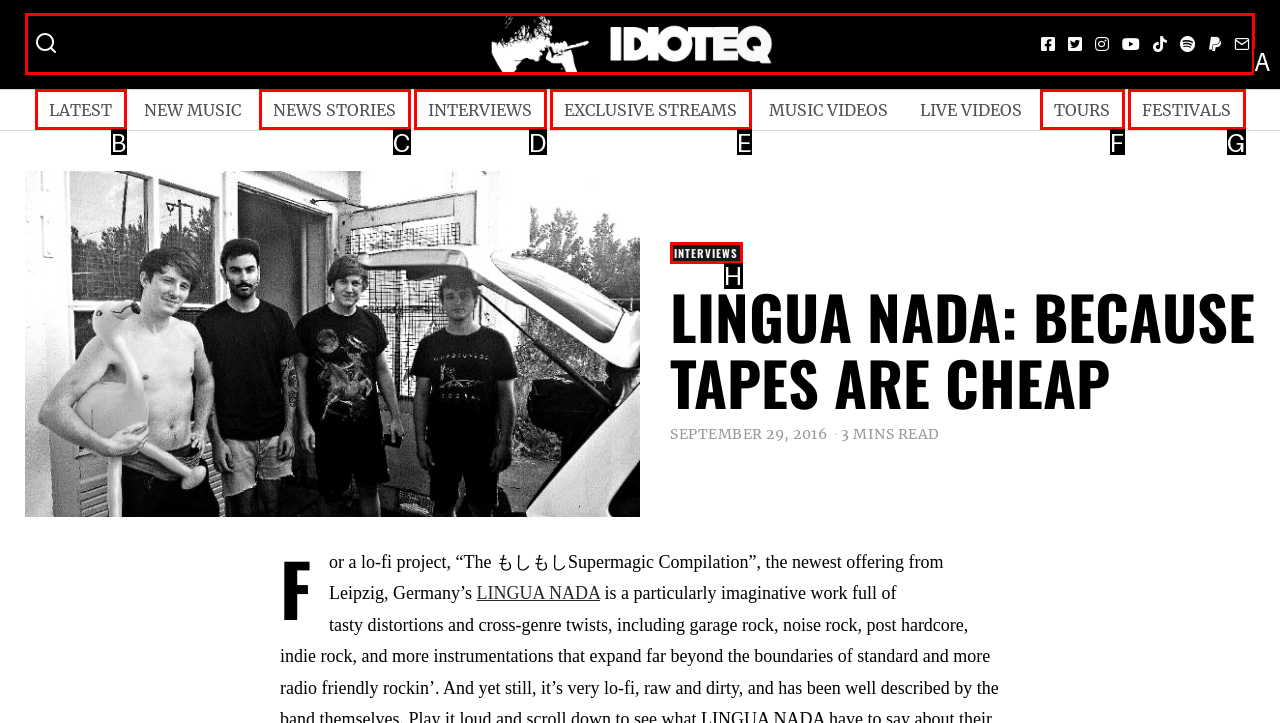Which option should be clicked to complete this task: Click the logo
Reply with the letter of the correct choice from the given choices.

A